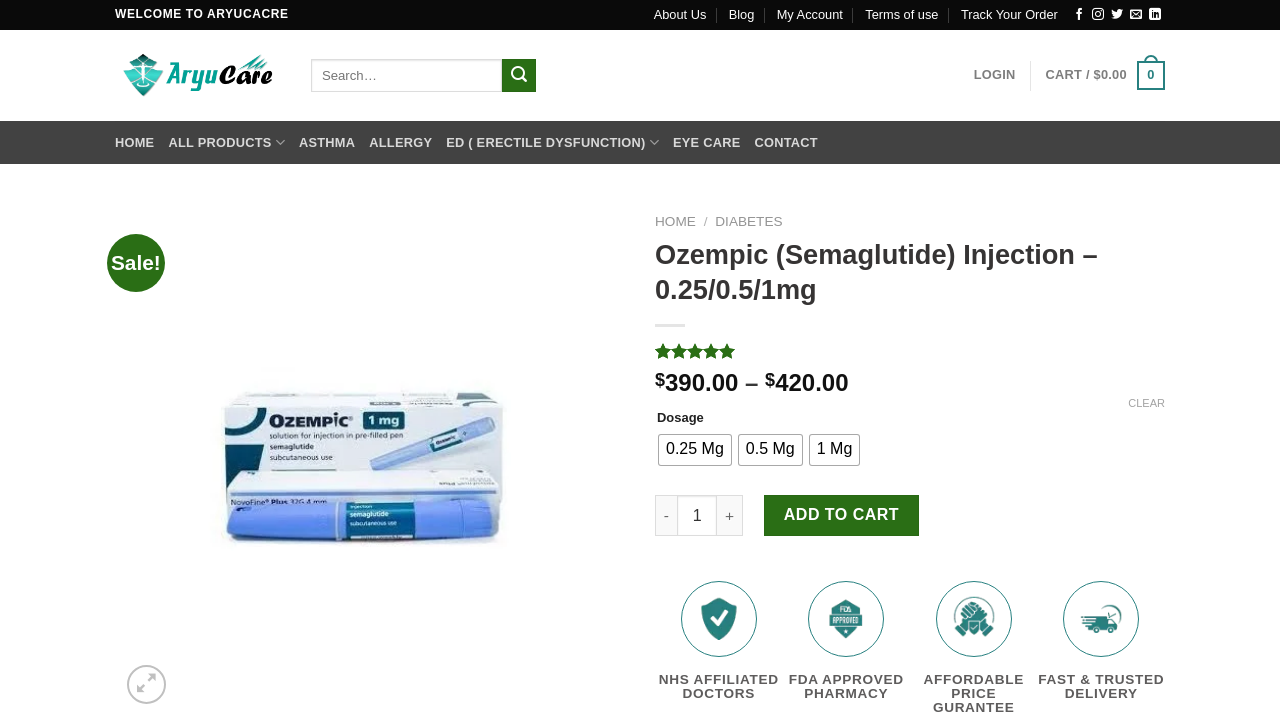Describe all the significant parts and information present on the webpage.

This webpage is an online pharmacy store that sells Ozempic Semaglutide Injection, a medication for diabetes management. At the top of the page, there is a navigation menu with links to "About Us", "Blog", "My Account", and other sections. Below the navigation menu, there are social media links to follow the store on Facebook, Instagram, Twitter, and LinkedIn.

On the left side of the page, there is a search bar with a submit button. Above the search bar, there is a logo of "Aryu Care" with a link to the homepage. Below the search bar, there are links to "LOGIN" and "CART" with a price of $0.00.

The main content of the page is divided into sections. The first section has a heading "Ozempic (Semaglutide) Injection – 0.25/0.5/1mg" with a rating of 5.00 out of 5 based on customer reviews. Below the heading, there are prices for different dosages of the medication, ranging from $390.00 to $420.00.

The next section has a radiogroup for selecting the dosage of the medication, with options for 0.25 Mg, 0.5 Mg, and 1 Mg. Below the radiogroup, there are buttons to clear the selection and to add the product to the cart.

On the right side of the page, there are three sections with headings "NHS AFFILIATED DOCTORS", "FDA APPROVED PHARMACY", and "AFFORDABLE PRICE GURANTEE" and "FAST & TRUSTED DELIVERY". Each section has an image and a brief description.

At the bottom of the page, there are links to "HOME", "DIABETES", and other categories, as well as a link to "CONTACT" and a copyright notice.